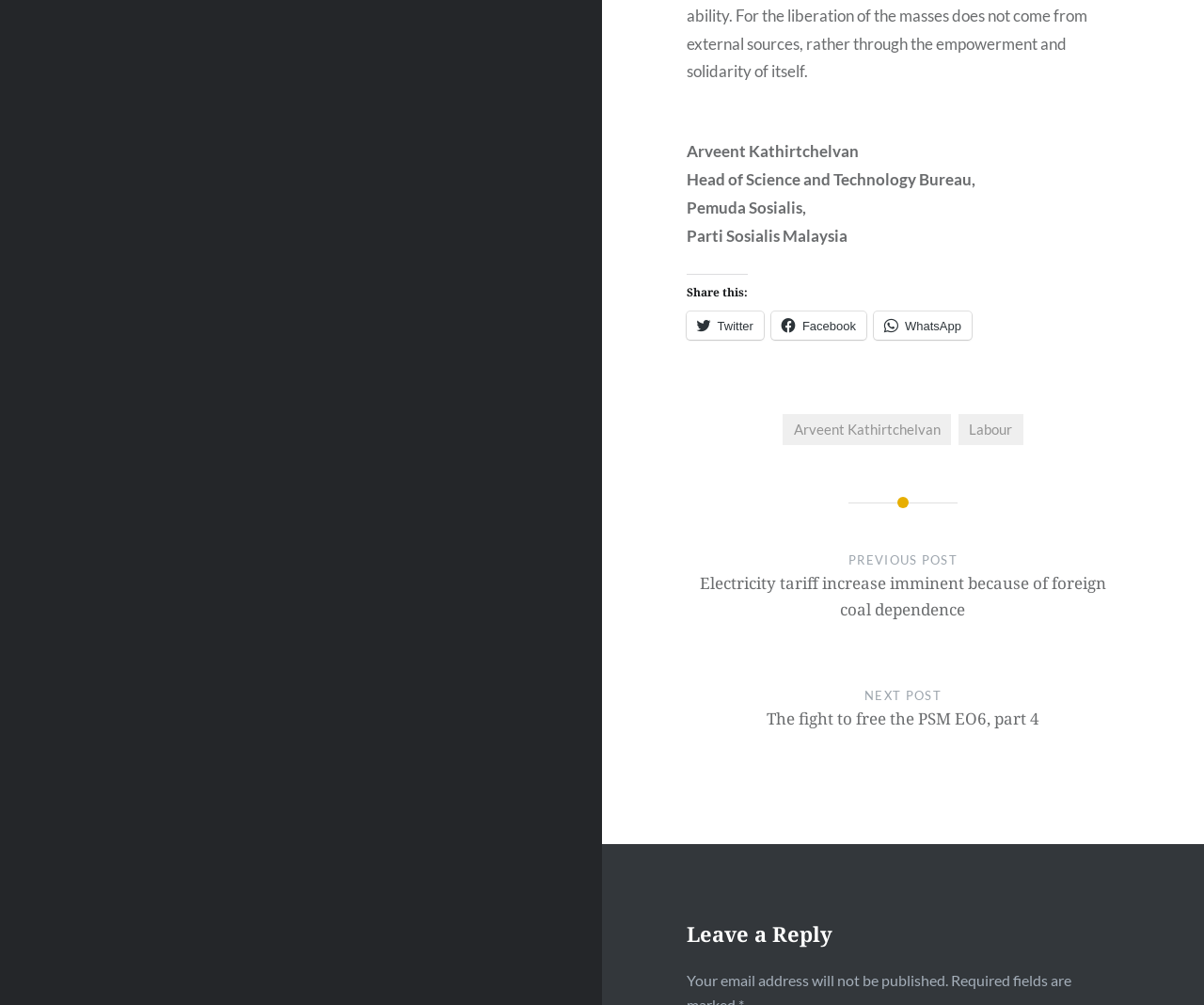Give a short answer using one word or phrase for the question:
How many links are available in the footer section?

2